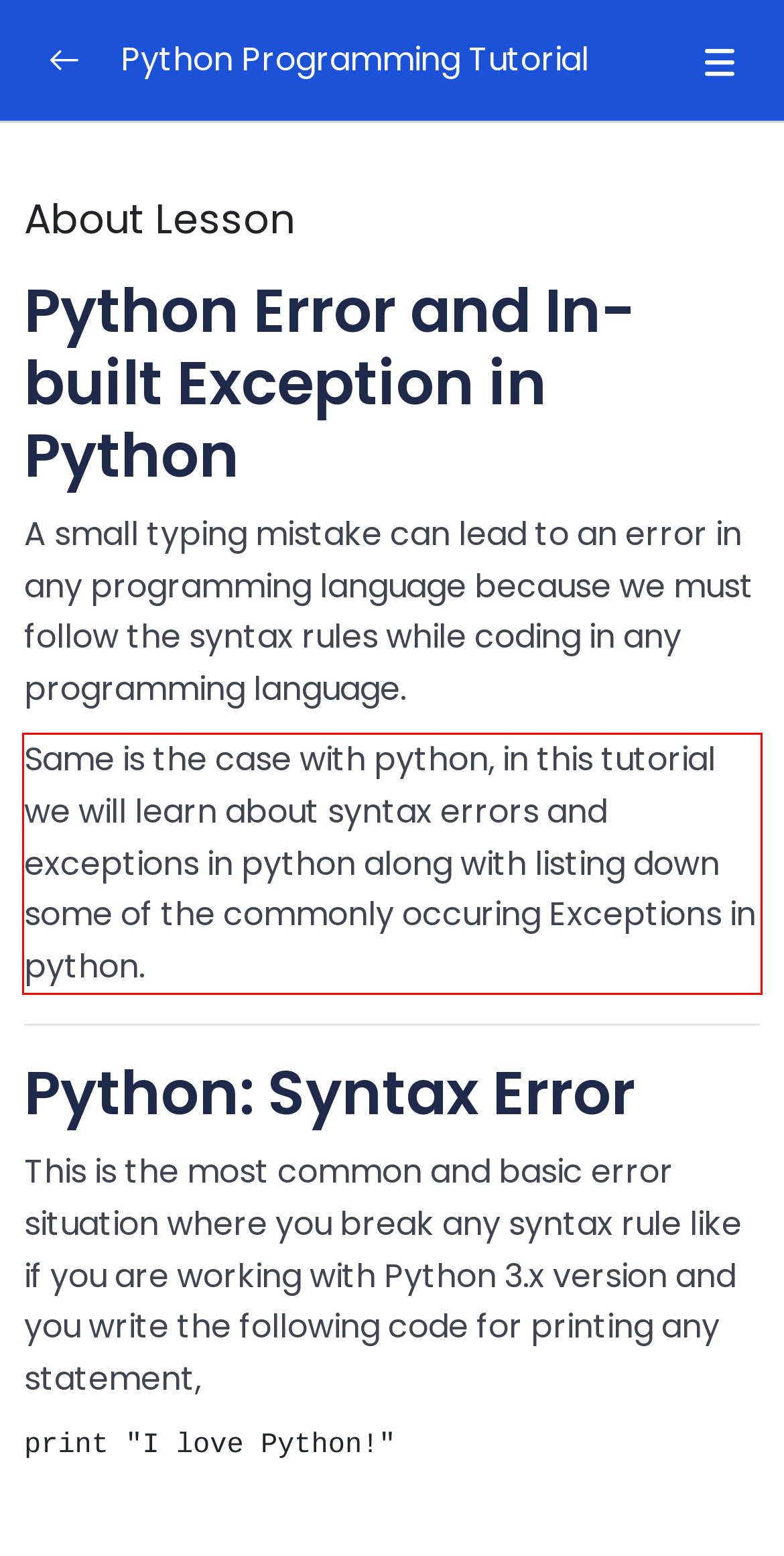Given a screenshot of a webpage with a red bounding box, extract the text content from the UI element inside the red bounding box.

Same is the case with python, in this tutorial we will learn about syntax errors and exceptions in python along with listing down some of the commonly occuring Exceptions in python.